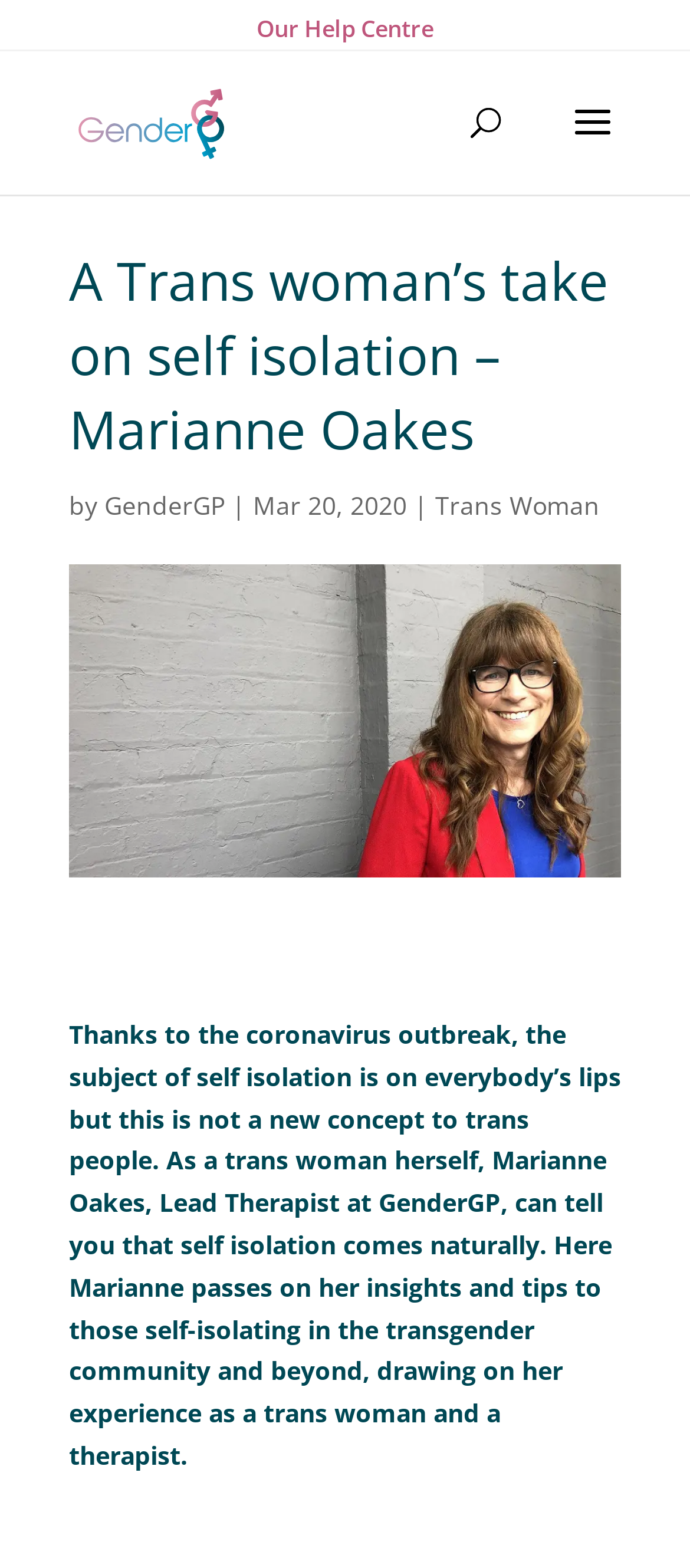What is the name of the therapist in the article?
Kindly answer the question with as much detail as you can.

I found the answer by looking at the text 'by Marianne Oakes' which is located below the main heading, indicating that Marianne Oakes is the author of the article.